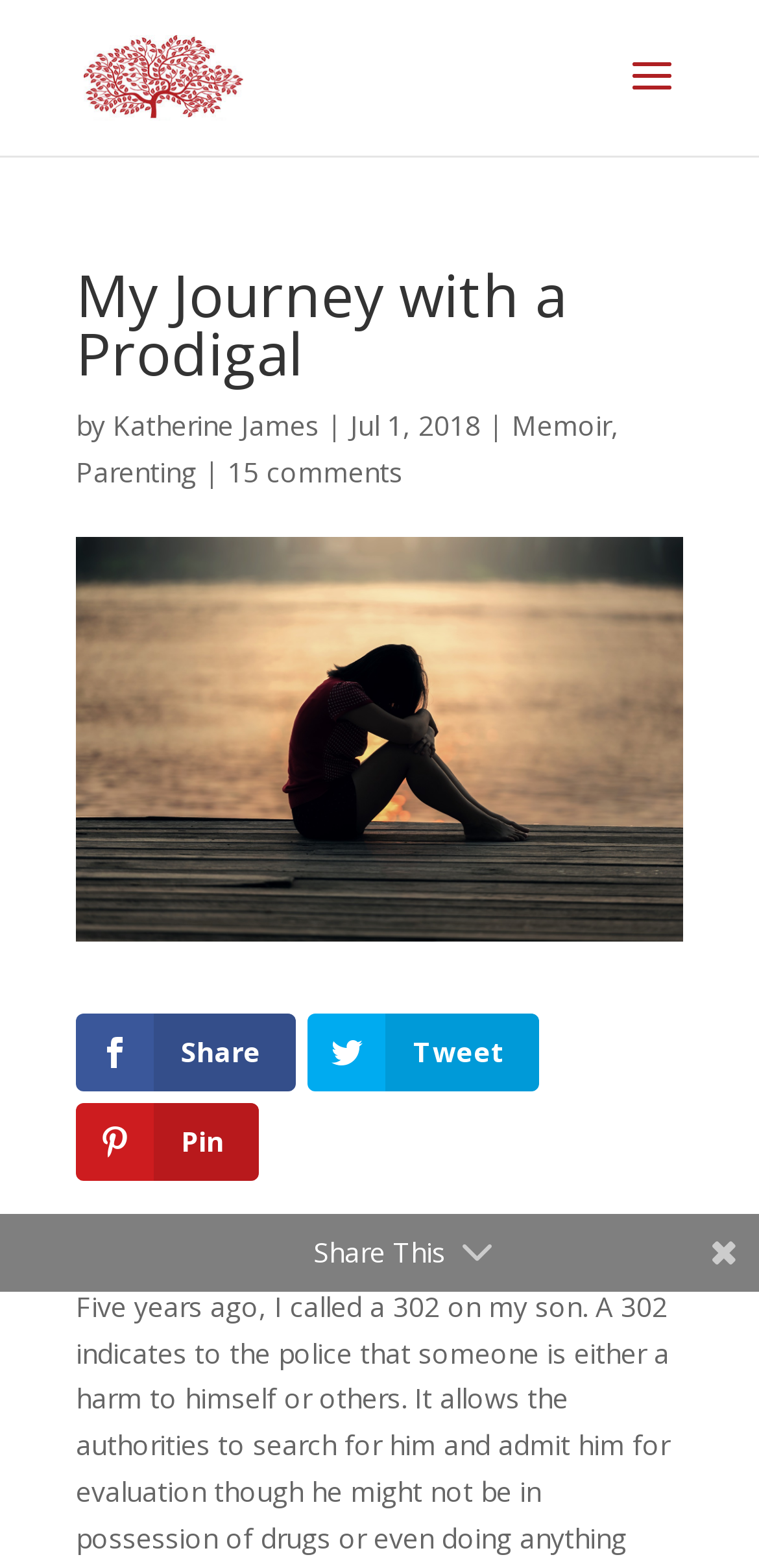What is the author's name?
Based on the image, answer the question in a detailed manner.

The author's name can be found below the title 'My Journey with a Prodigal' and is written as 'by Katherine James'.